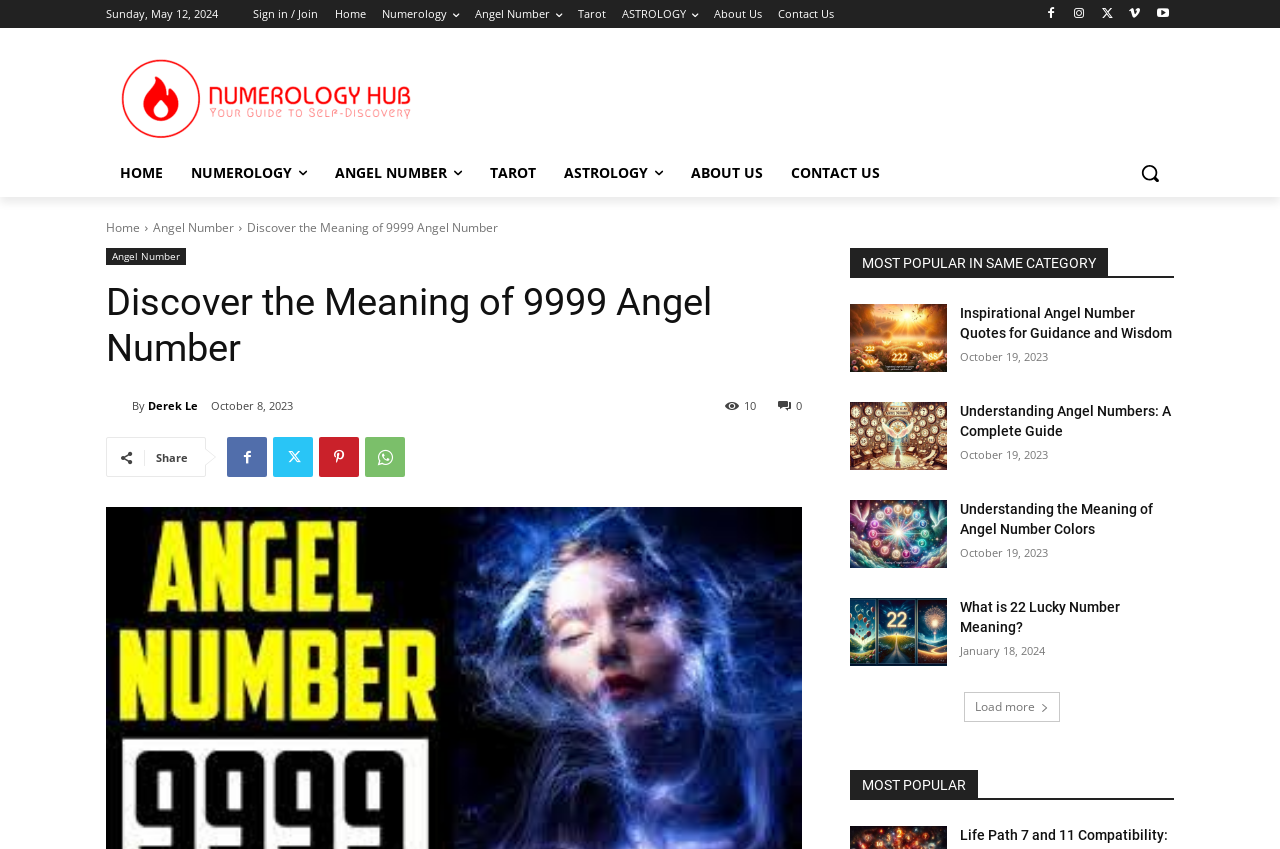Extract the bounding box for the UI element that matches this description: "Sign in / Join".

[0.198, 0.0, 0.248, 0.033]